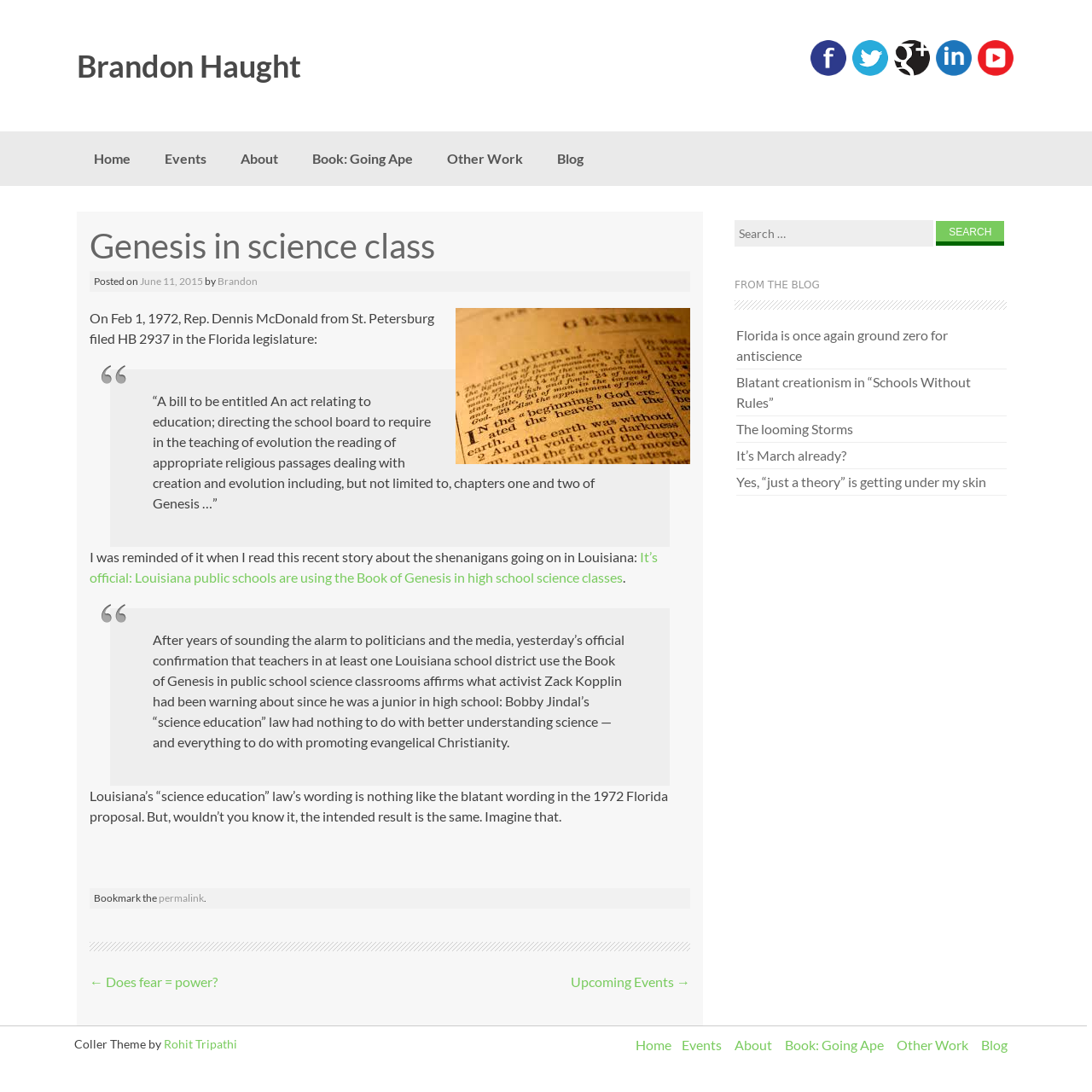Look at the image and give a detailed response to the following question: What is the topic of the article?

The topic of the article is mentioned in the heading 'Genesis in science class' at the top of the article section, and also in the blockquote that mentions 'chapters one and two of Genesis'.